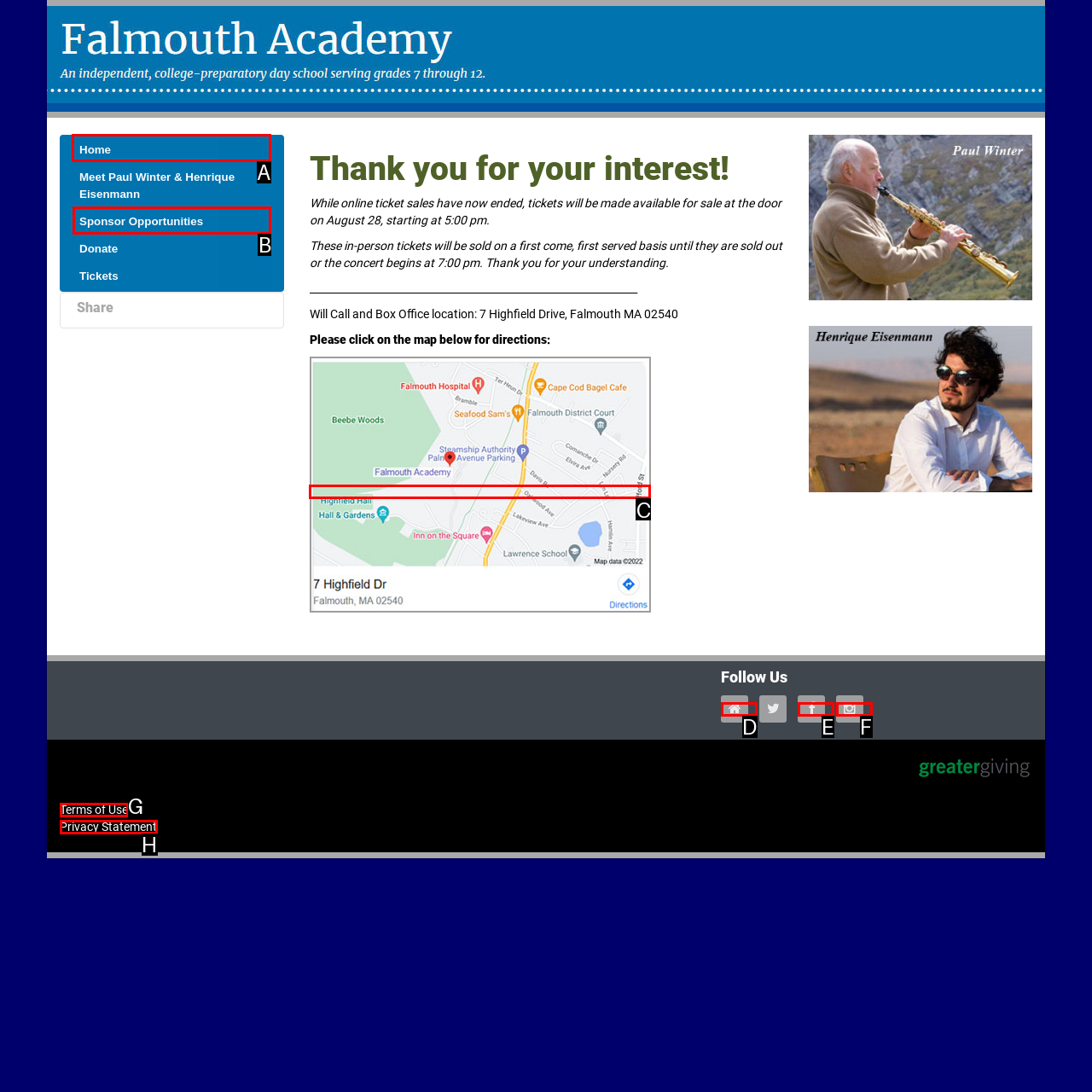What option should you select to complete this task: Click the 'Home' link? Indicate your answer by providing the letter only.

A